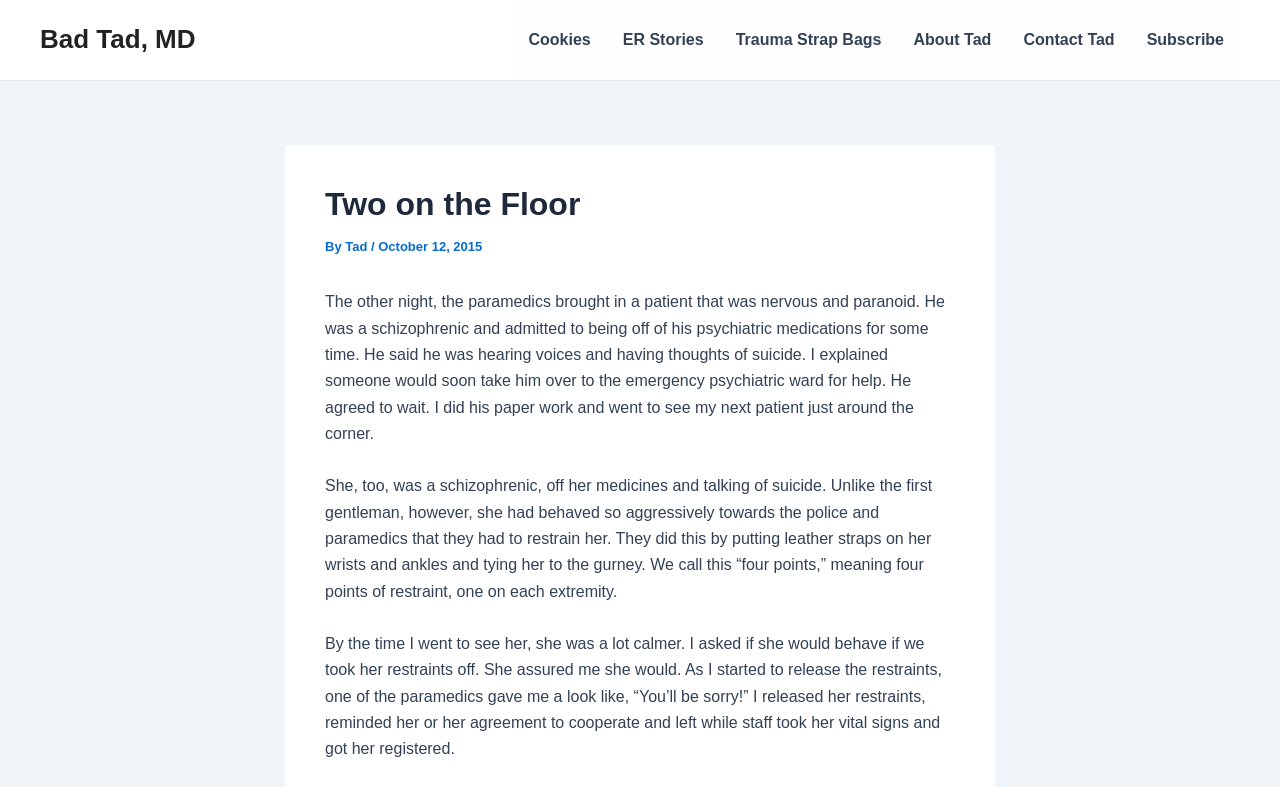Carefully observe the image and respond to the question with a detailed answer:
How many patients does the author see?

The author describes seeing two patients, both of whom are schizophrenic and have been brought in by paramedics, and both of whom are experiencing symptoms related to their mental condition.